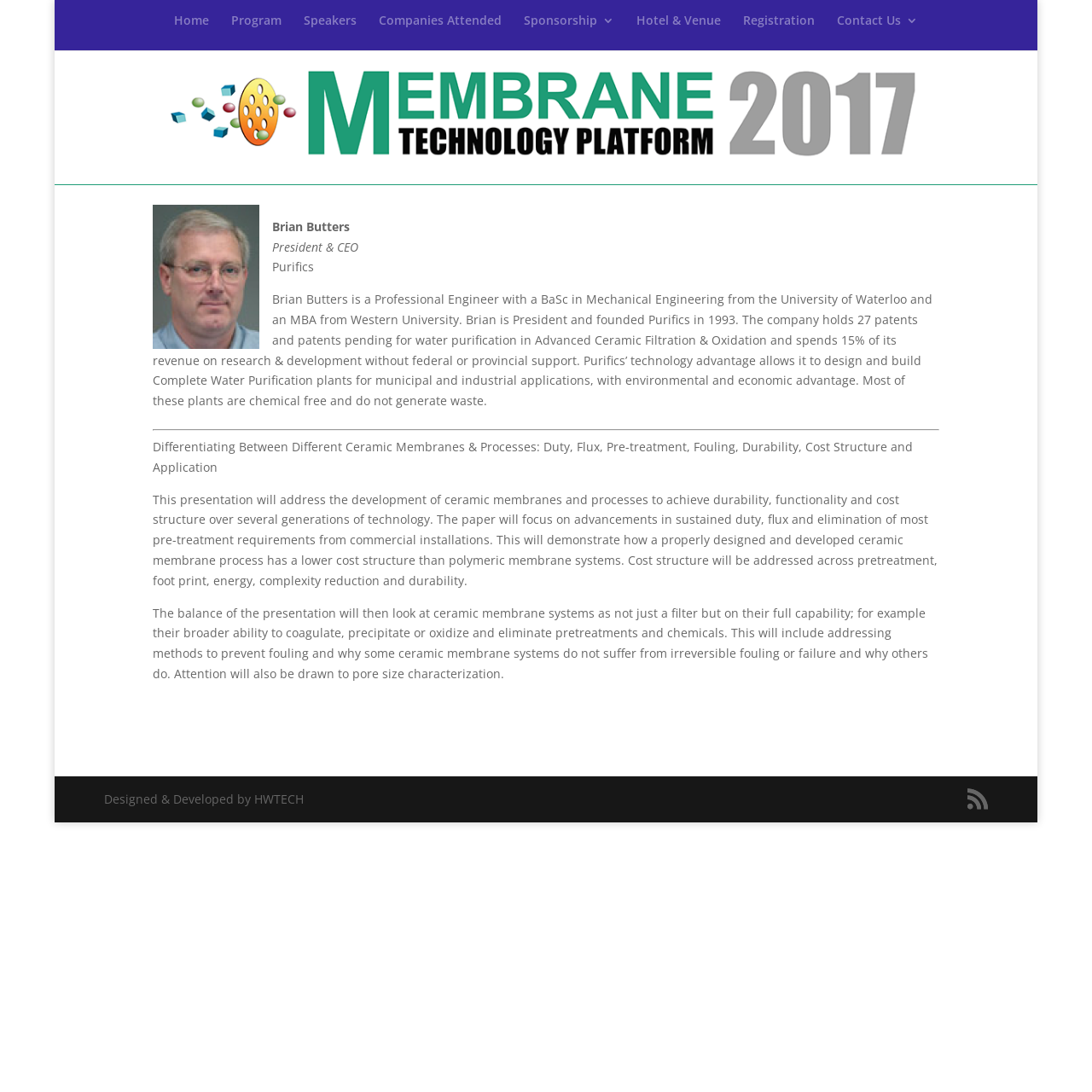Who designed and developed the website?
Using the image as a reference, give an elaborate response to the question.

I found the answer by looking at the footer section of the webpage, which mentions 'Designed & Developed by HWTECH'.